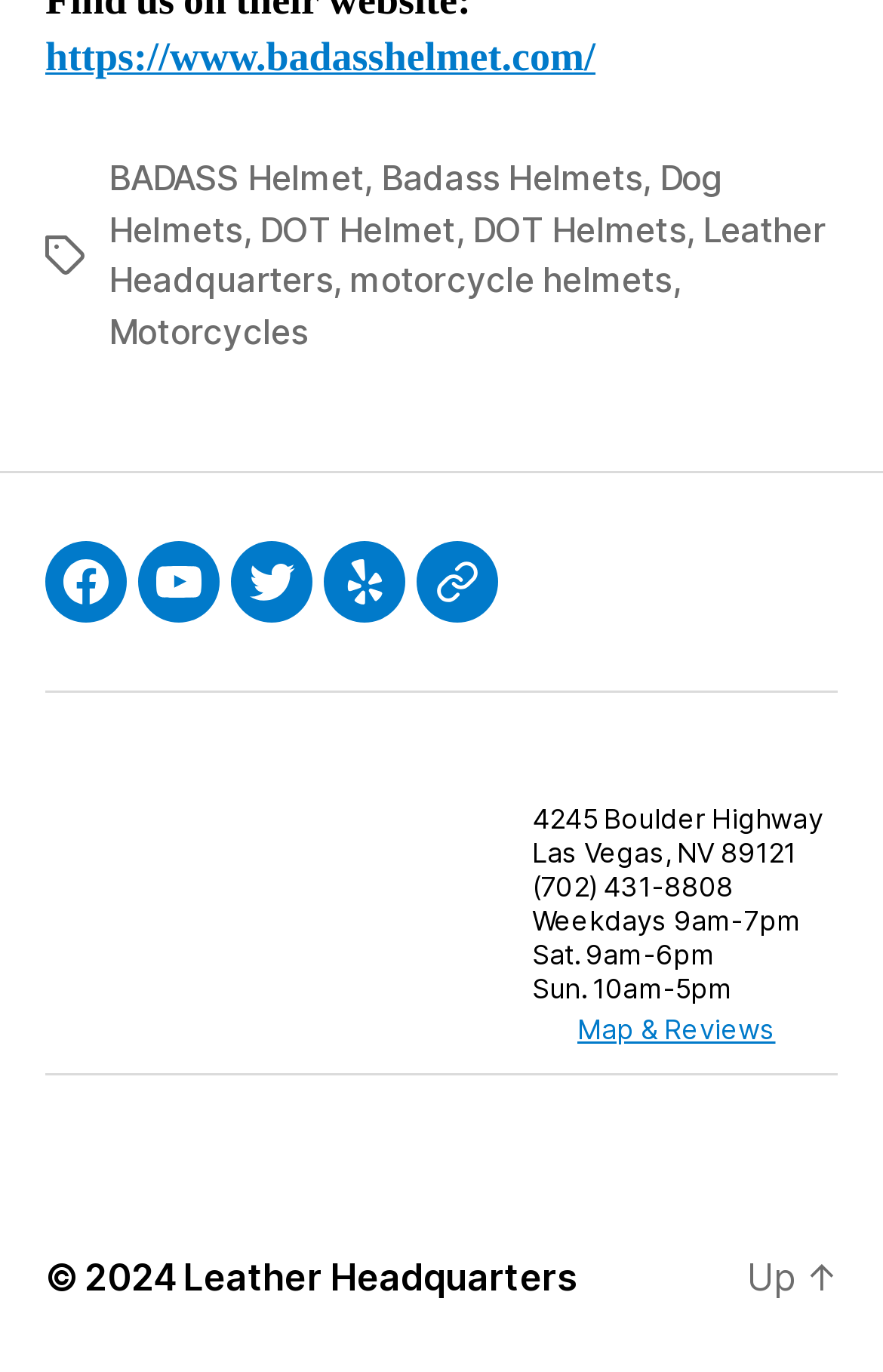Please identify the bounding box coordinates of the clickable element to fulfill the following instruction: "Contact Leather Headquarters". The coordinates should be four float numbers between 0 and 1, i.e., [left, top, right, bottom].

[0.603, 0.634, 0.831, 0.659]